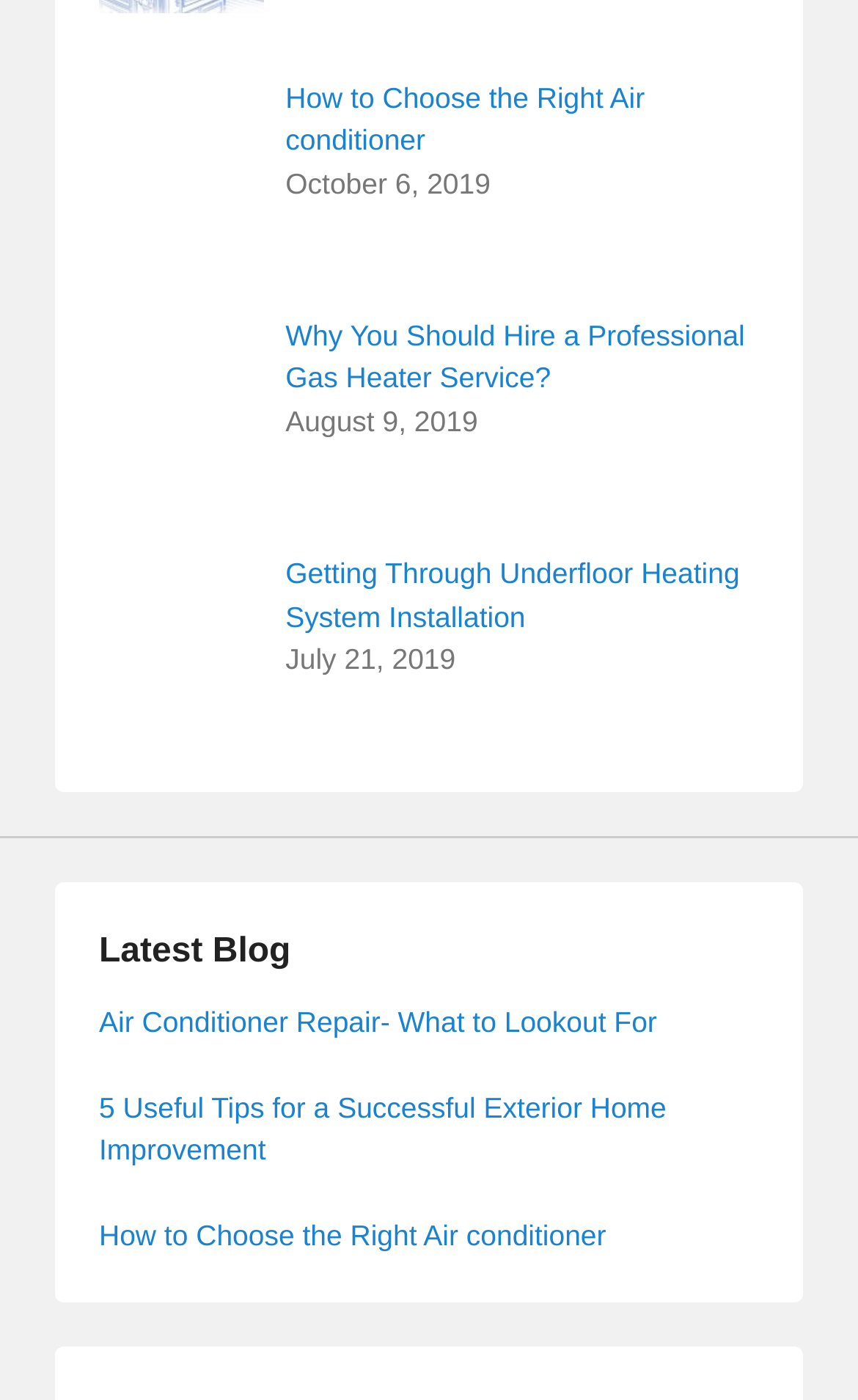Provide your answer to the question using just one word or phrase: What is the date of the second blog post?

August 9, 2019